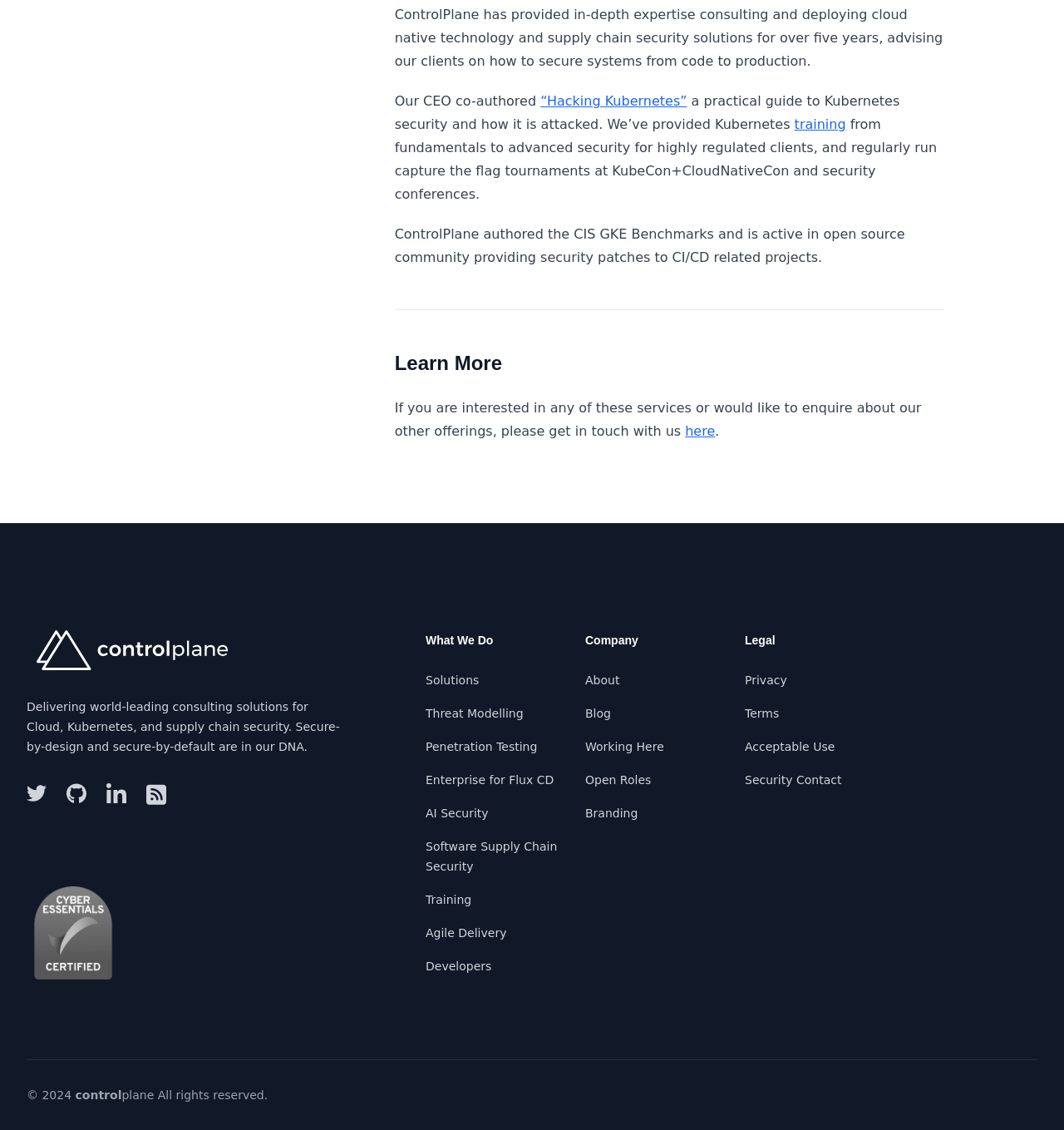What is the name of the company that provides Kubernetes and cloud native consulting?
Look at the image and respond to the question as thoroughly as possible.

The text 'ControlPlane: Kubernetes and Cloud Native Consulting' and the image with the same name indicate that the company that provides Kubernetes and cloud native consulting is ControlPlane.